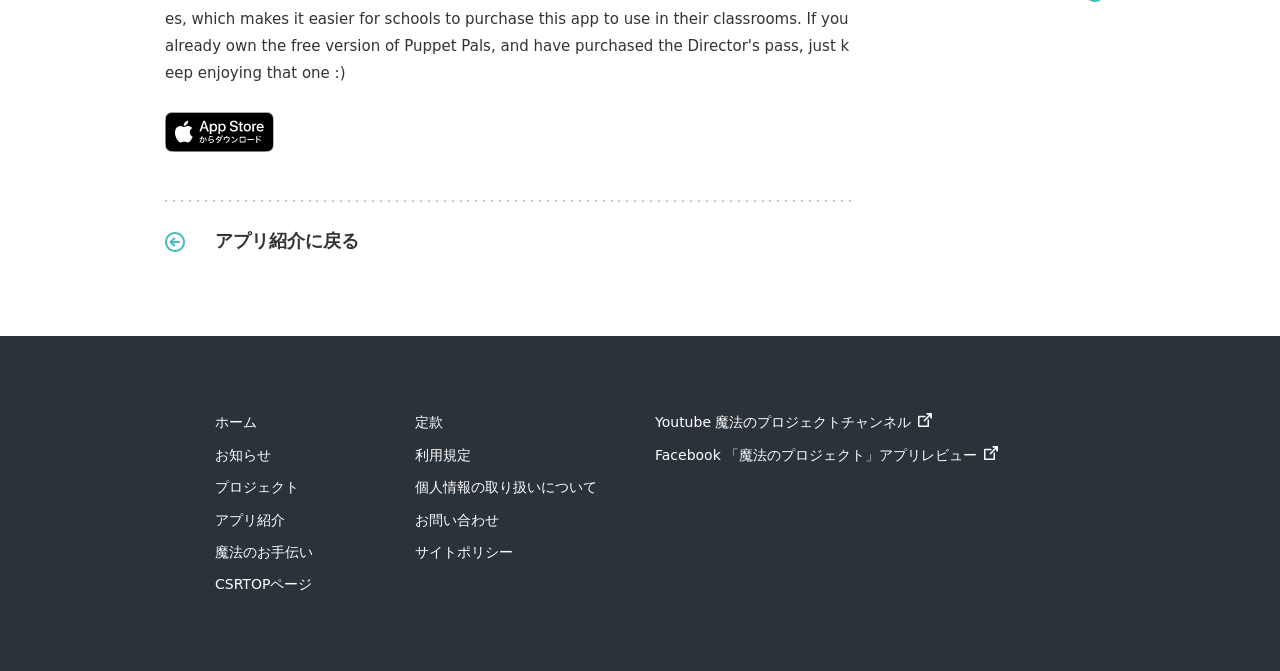What is the top-left link?
Please provide a single word or phrase as your answer based on the image.

App Storeからダウンロード